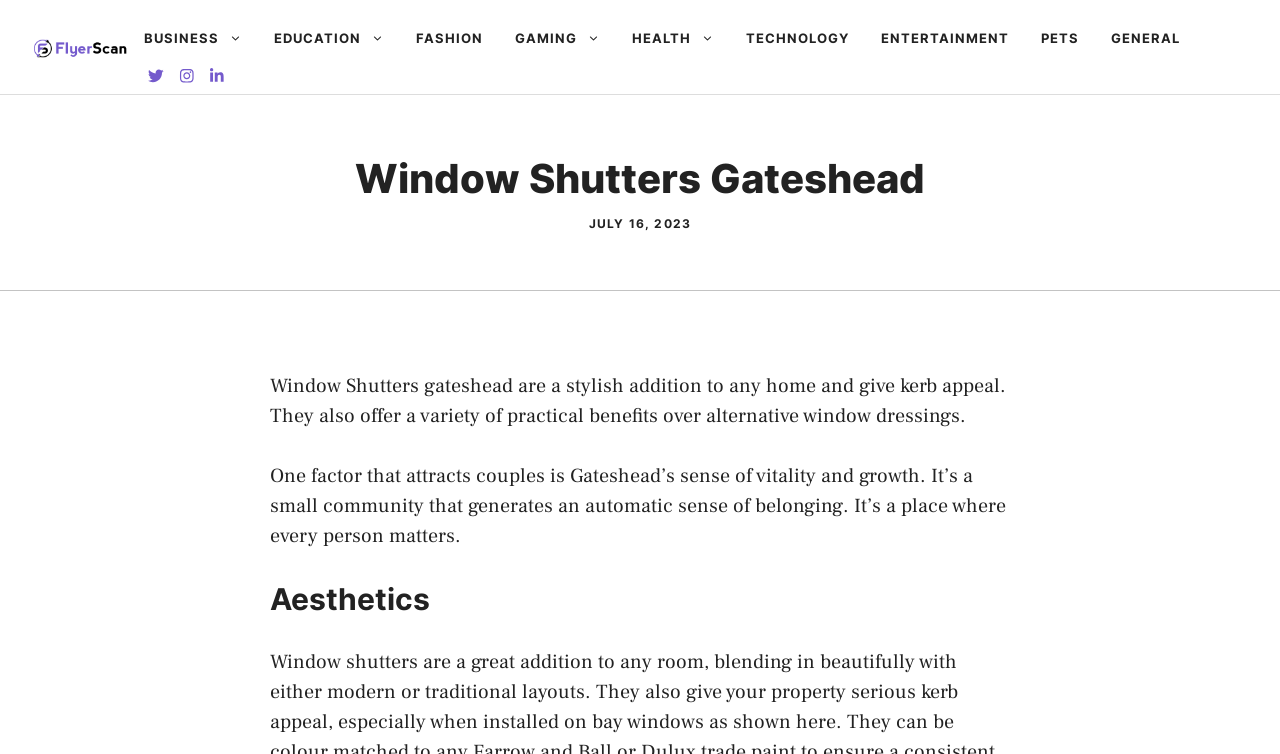Mark the bounding box of the element that matches the following description: "Book Now service-bell".

None